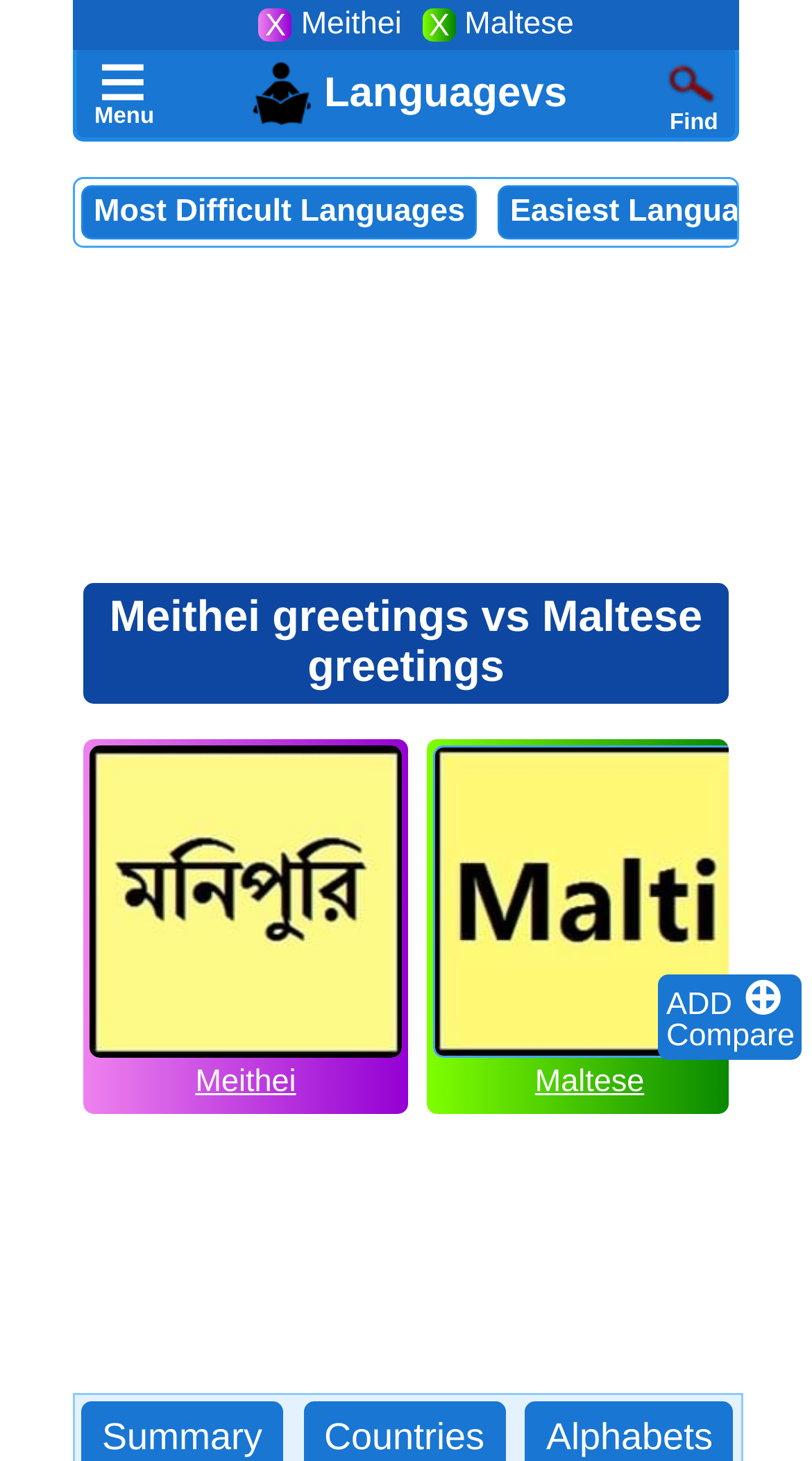Determine the bounding box coordinates for the area that needs to be clicked to fulfill this task: "Remove Meithei!". The coordinates must be given as four float numbers between 0 and 1, i.e., [left, top, right, bottom].

[0.319, 0.006, 0.36, 0.03]